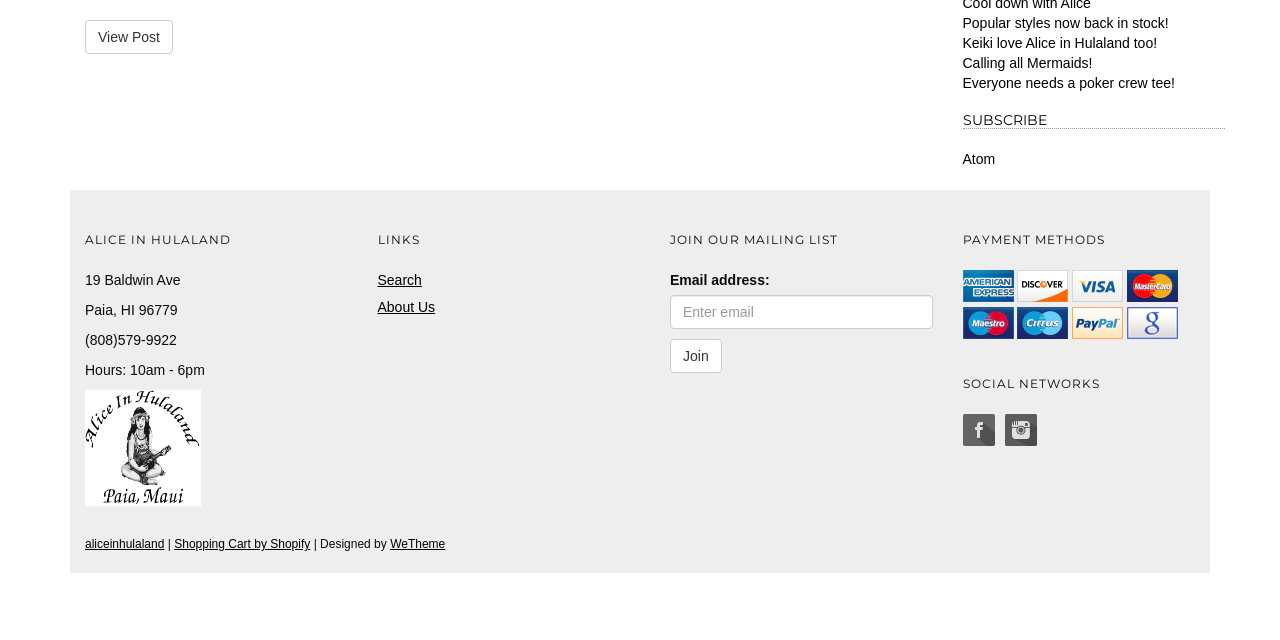Provide the bounding box coordinates of the UI element this sentence describes: "View Post".

[0.066, 0.031, 0.135, 0.084]